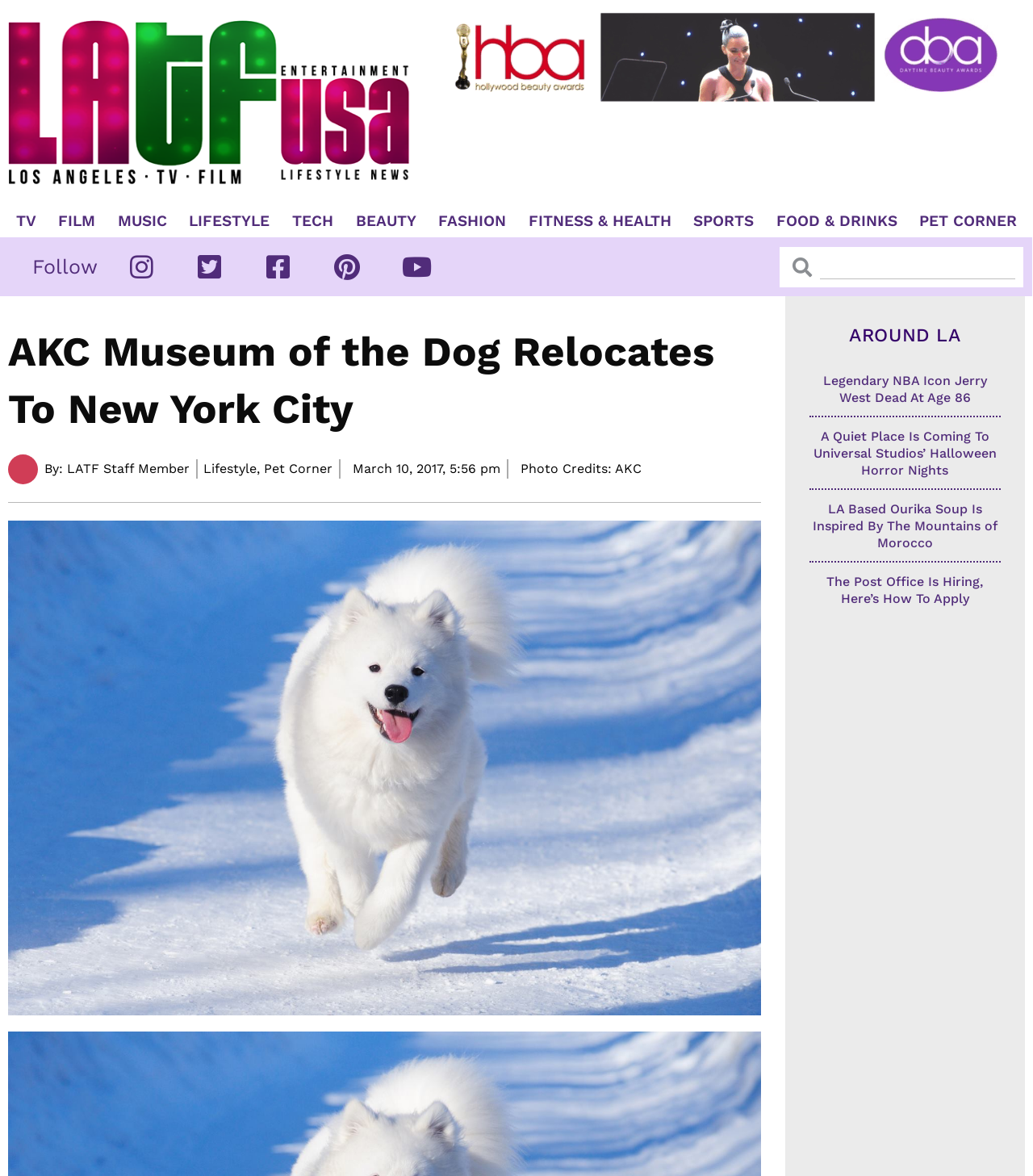Please identify the bounding box coordinates of where to click in order to follow the instruction: "Click on the 'PET CORNER' link".

[0.882, 0.181, 0.992, 0.195]